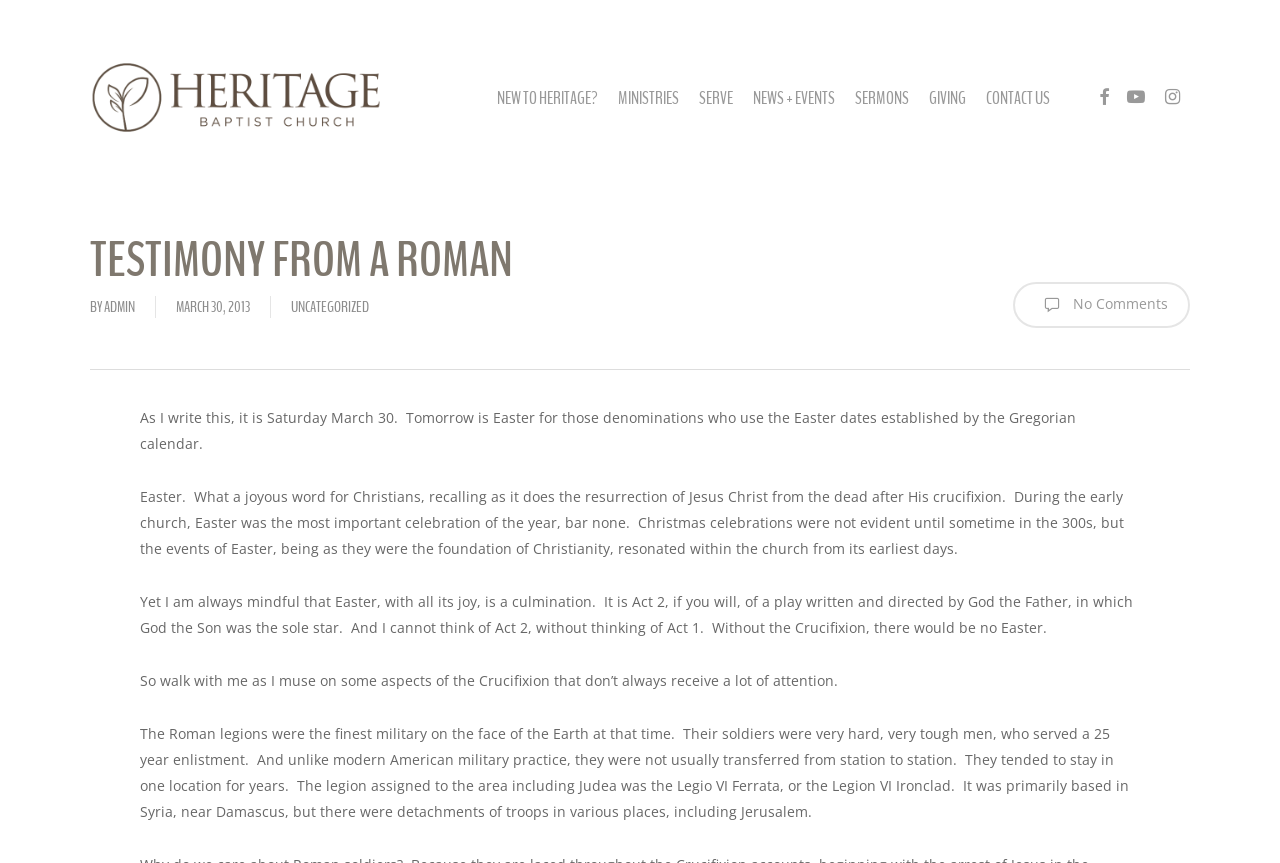Provide a one-word or short-phrase answer to the question:
What is the date of the testimony?

MARCH 30, 2013